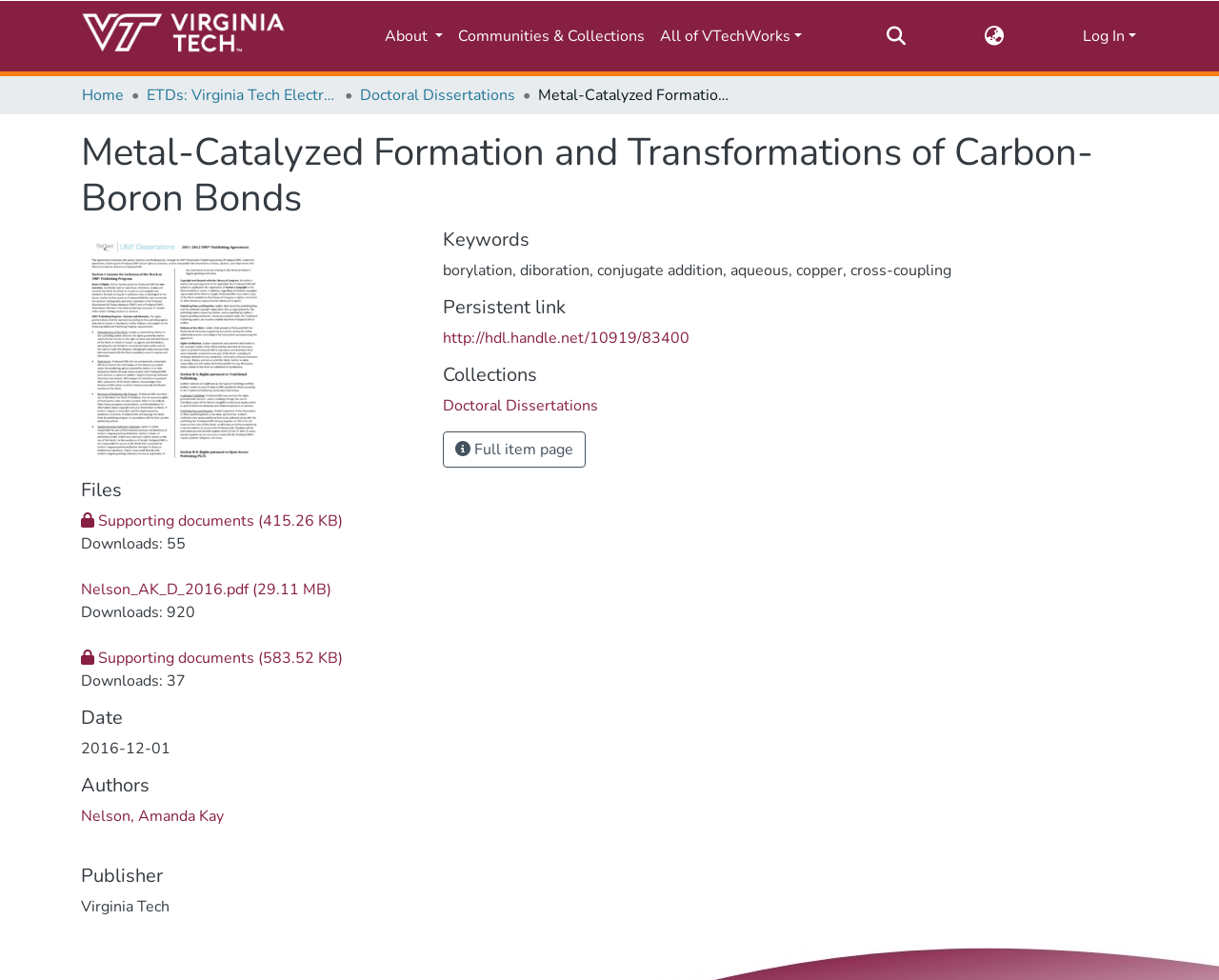Determine the bounding box of the UI element mentioned here: "Log In". The coordinates must be in the format [left, top, right, bottom] with values ranging from 0 to 1.

[0.887, 0.026, 0.934, 0.048]